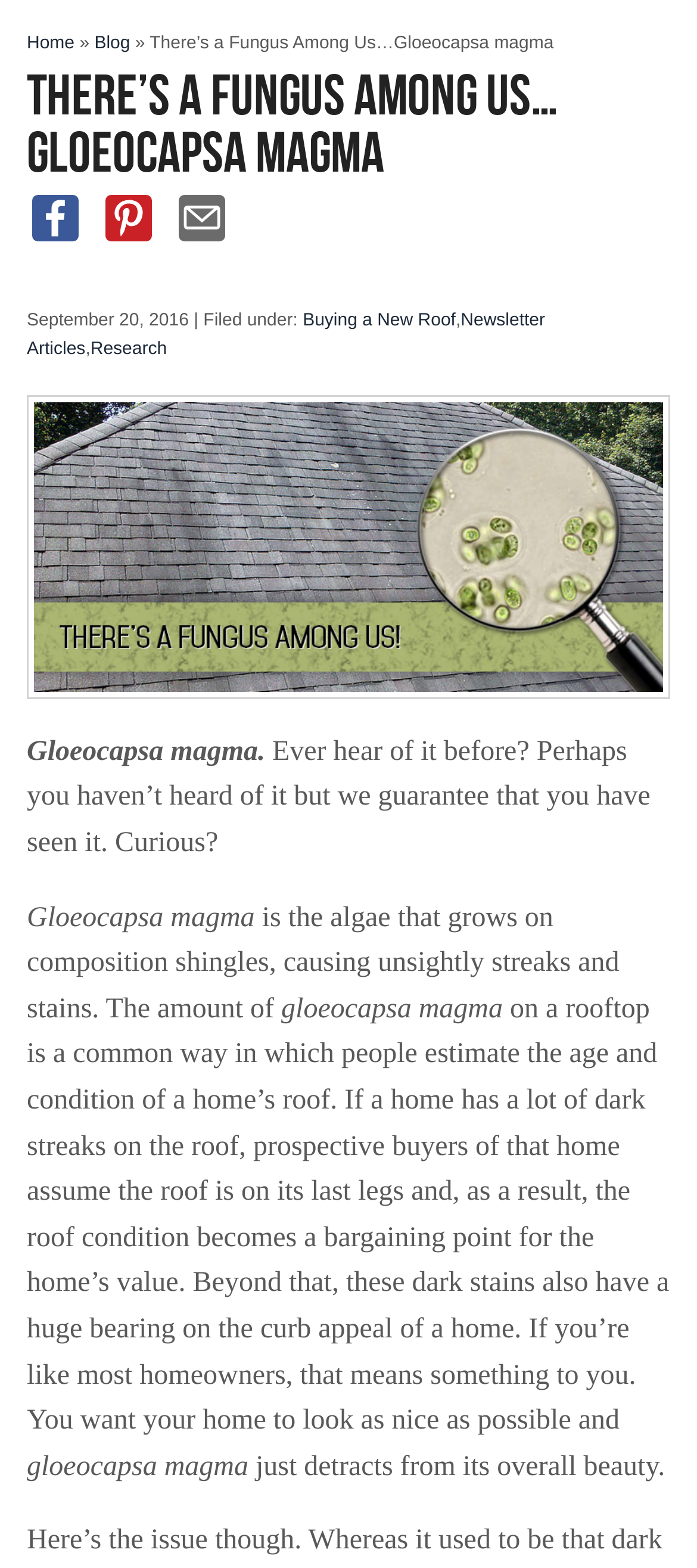Find the primary header on the webpage and provide its text.

There’s a Fungus Among Us…Gloeocapsa magma